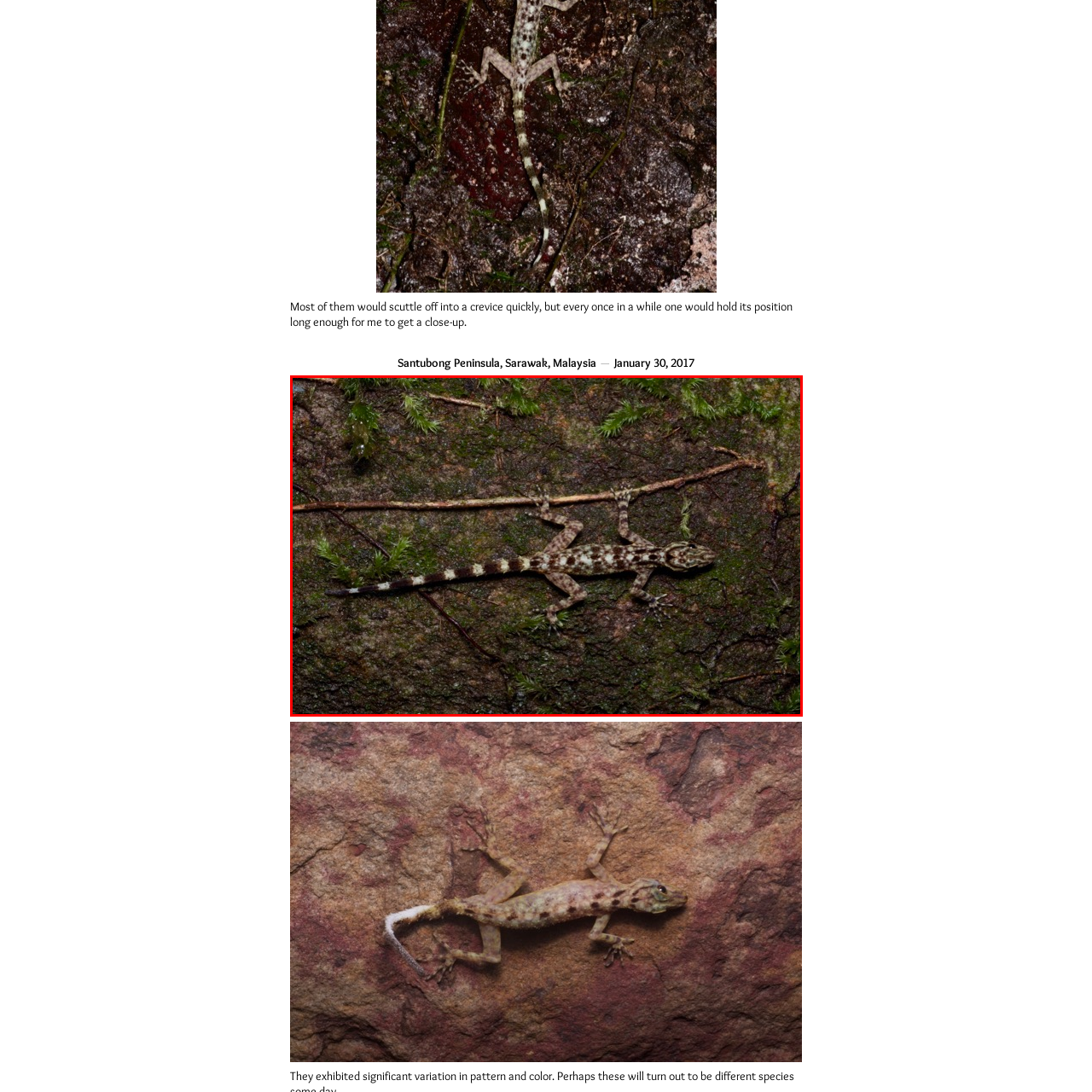Where is the gecko's natural habitat located?
Look closely at the image within the red bounding box and respond to the question with one word or a brief phrase.

Santubong Peninsula, Sarawak, Malaysia